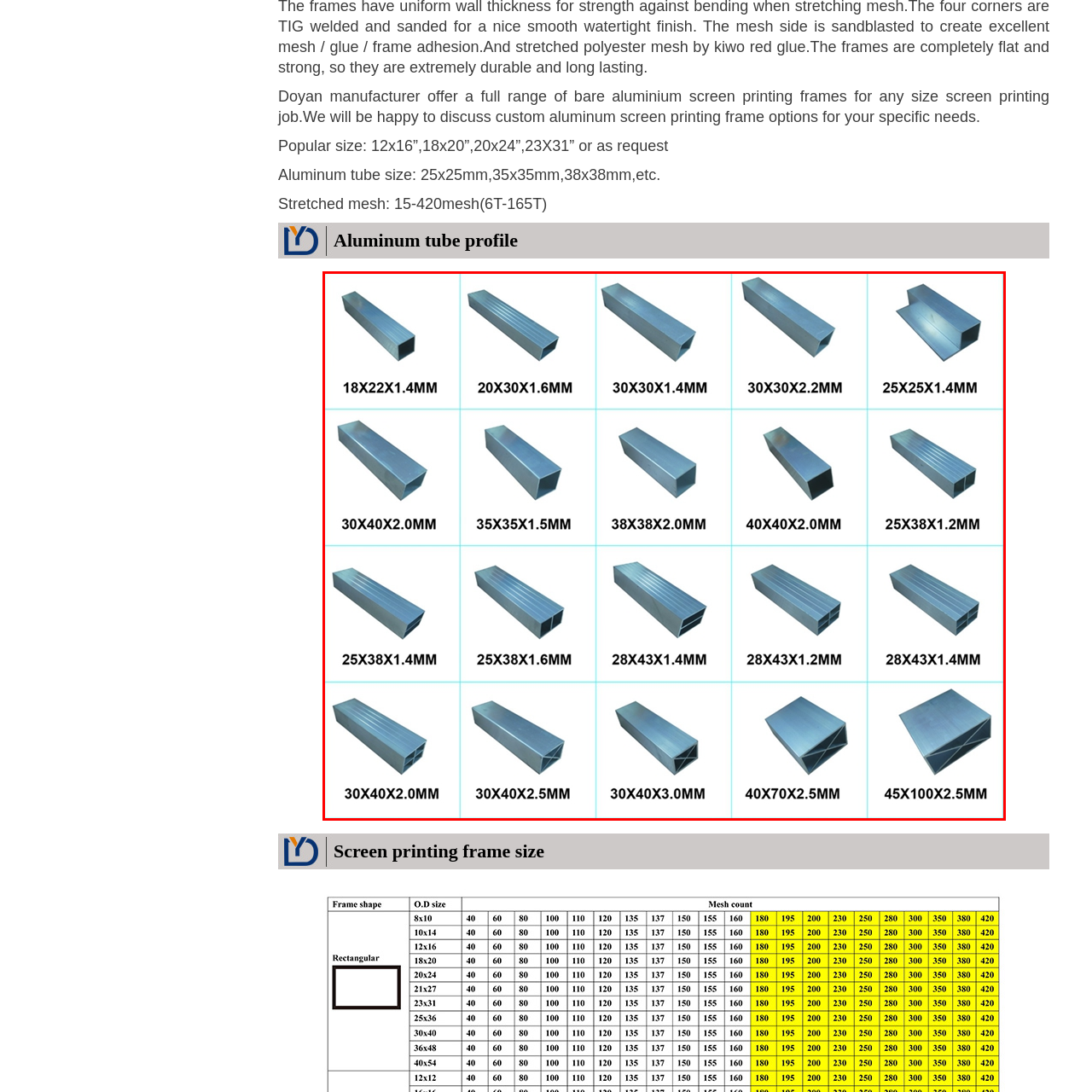What is the purpose of the labeled dimensions?
Focus on the content inside the red bounding box and offer a detailed explanation.

According to the caption, the labeled dimensions are essential for ensuring the strength and stability of the frames, which suggests that the purpose of the labeled dimensions is to provide critical information for selecting suitable aluminum profiles.